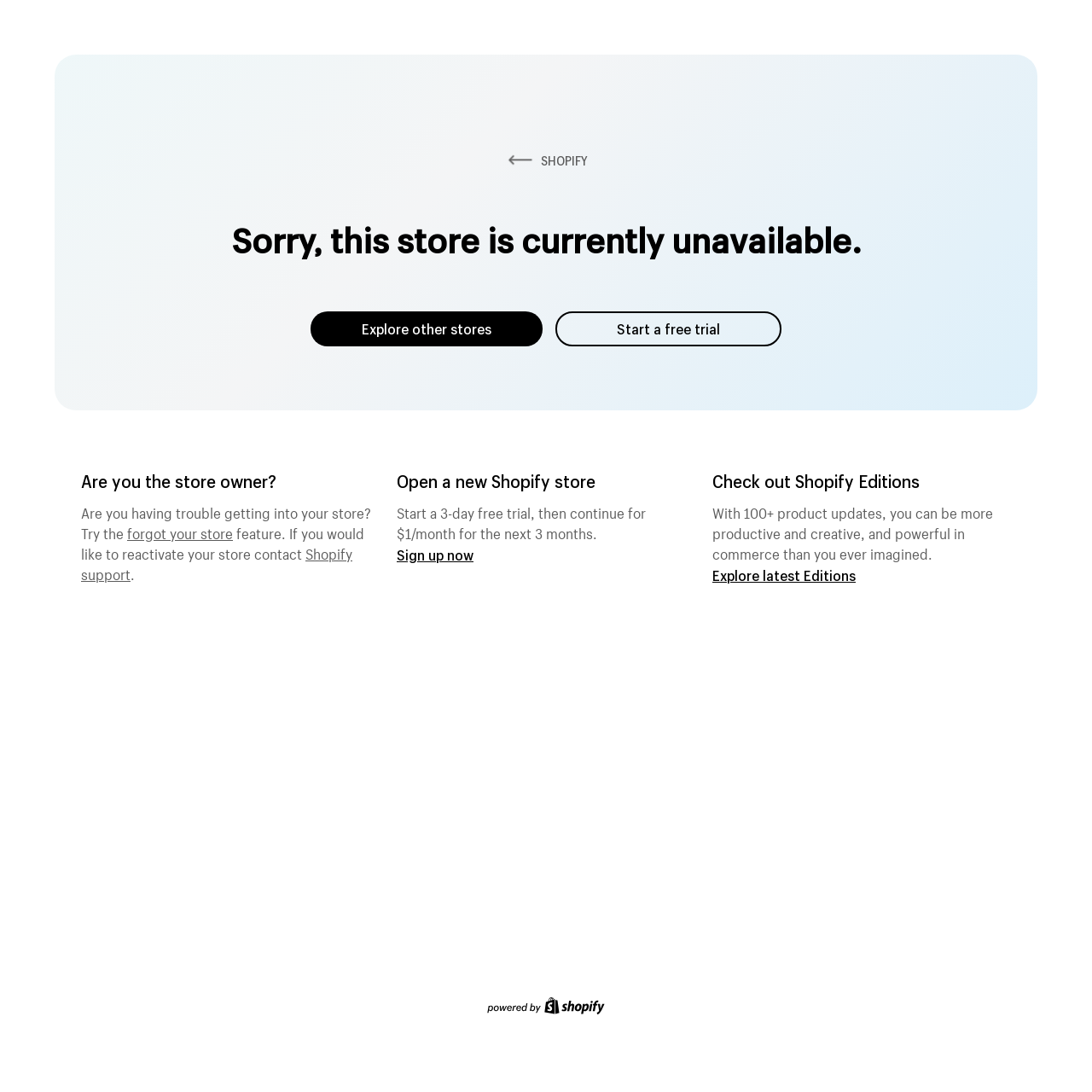Please provide a one-word or phrase answer to the question: 
What is the cost of the 3-day free trial?

$1/month for 3 months